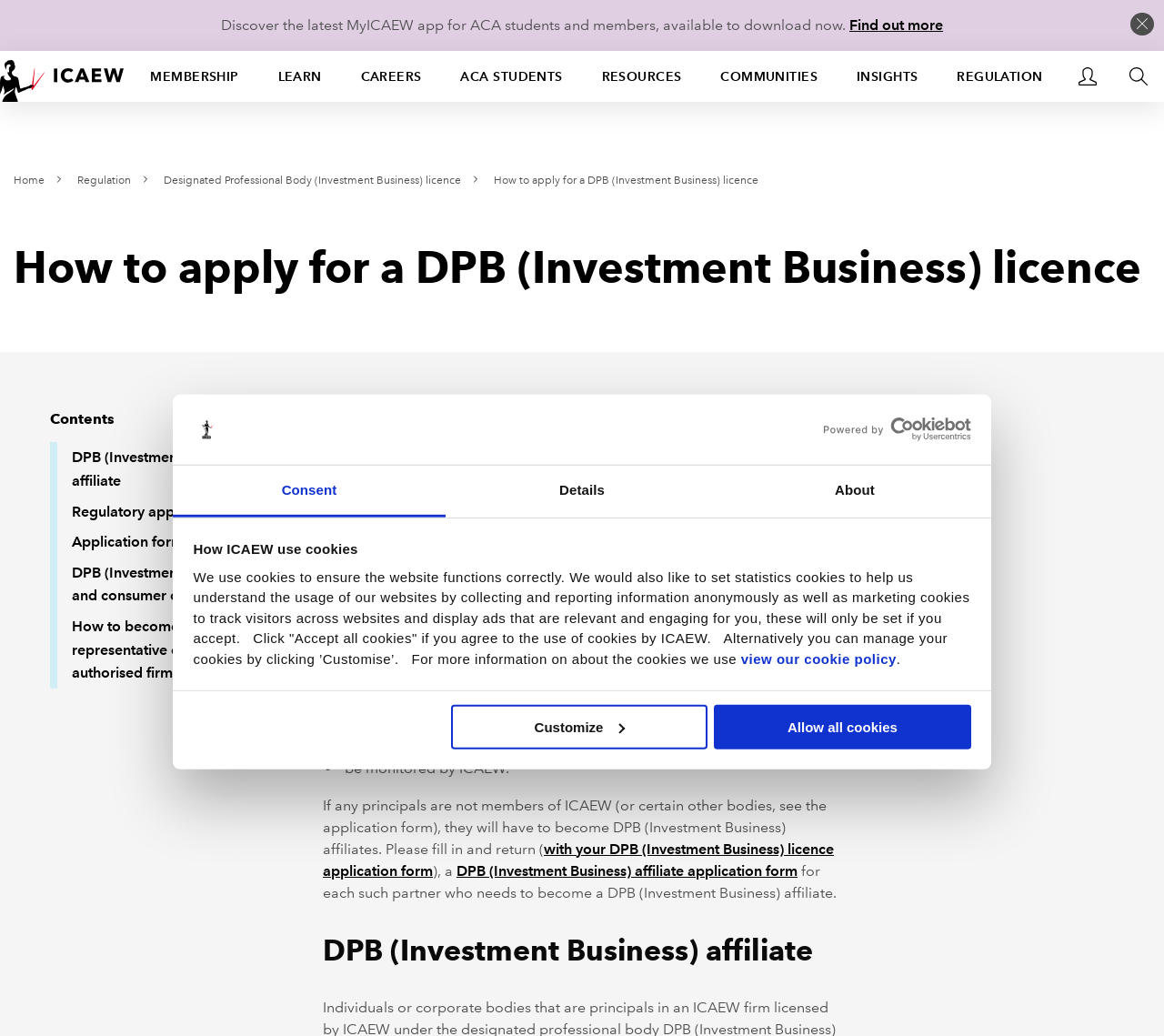Please determine the bounding box coordinates of the element's region to click for the following instruction: "Click the 'Home' link".

[0.0, 0.049, 0.106, 0.098]